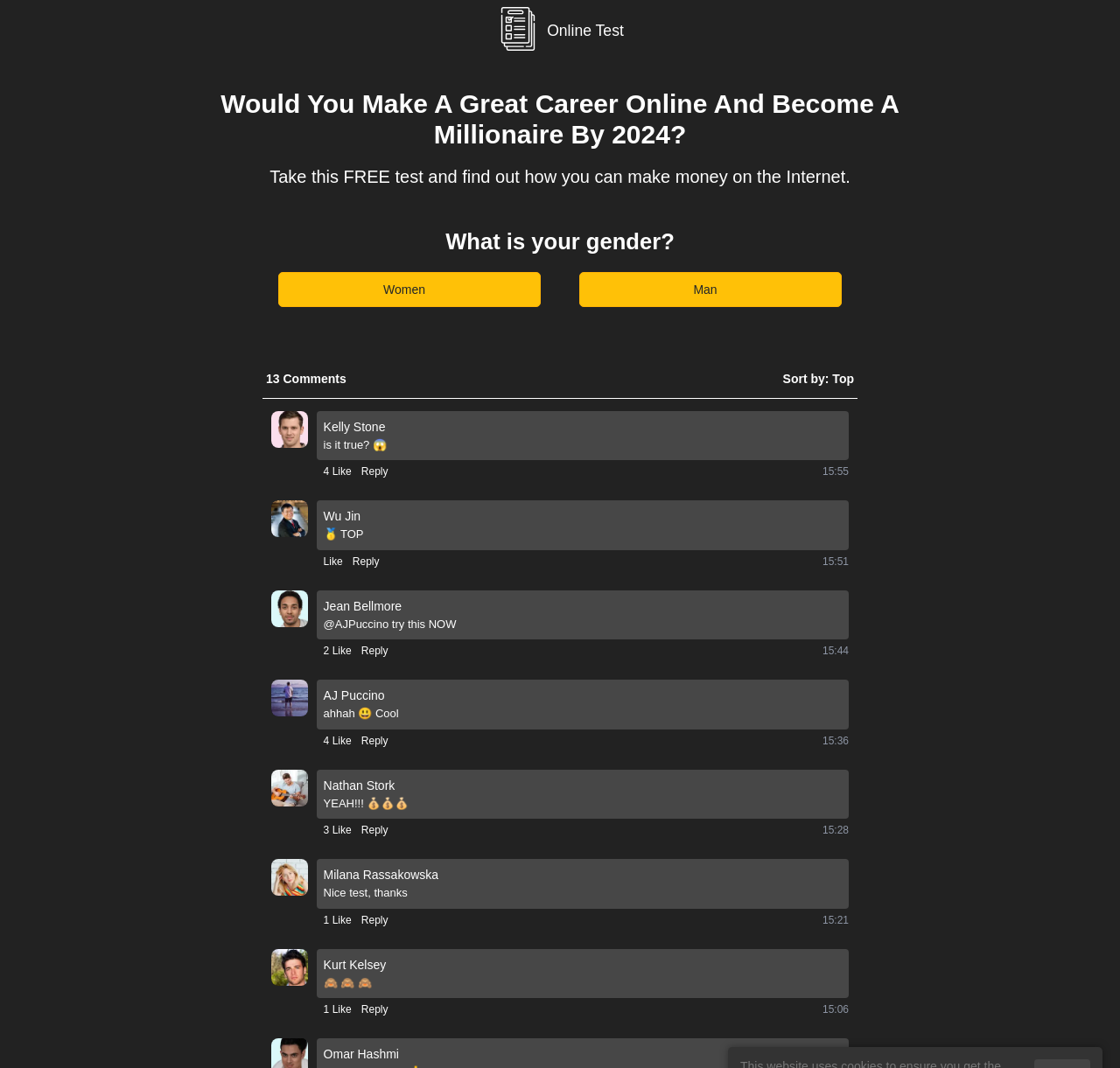Identify the bounding box coordinates of the clickable region necessary to fulfill the following instruction: "Click the 'Like' button". The bounding box coordinates should be four float numbers between 0 and 1, i.e., [left, top, right, bottom].

[0.289, 0.434, 0.314, 0.449]